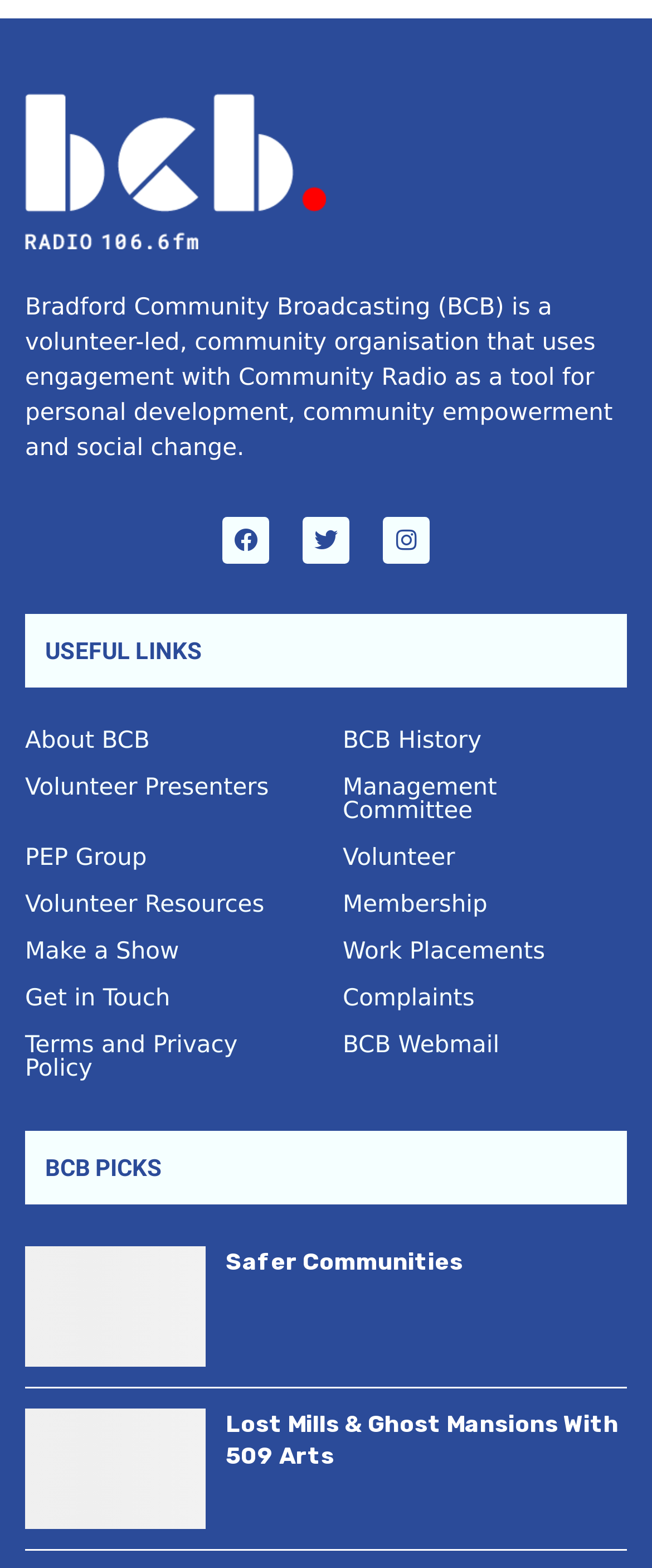Determine the coordinates of the bounding box that should be clicked to complete the instruction: "Visit 'DIY USB MIDI footswitch mark II'". The coordinates should be represented by four float numbers between 0 and 1: [left, top, right, bottom].

None